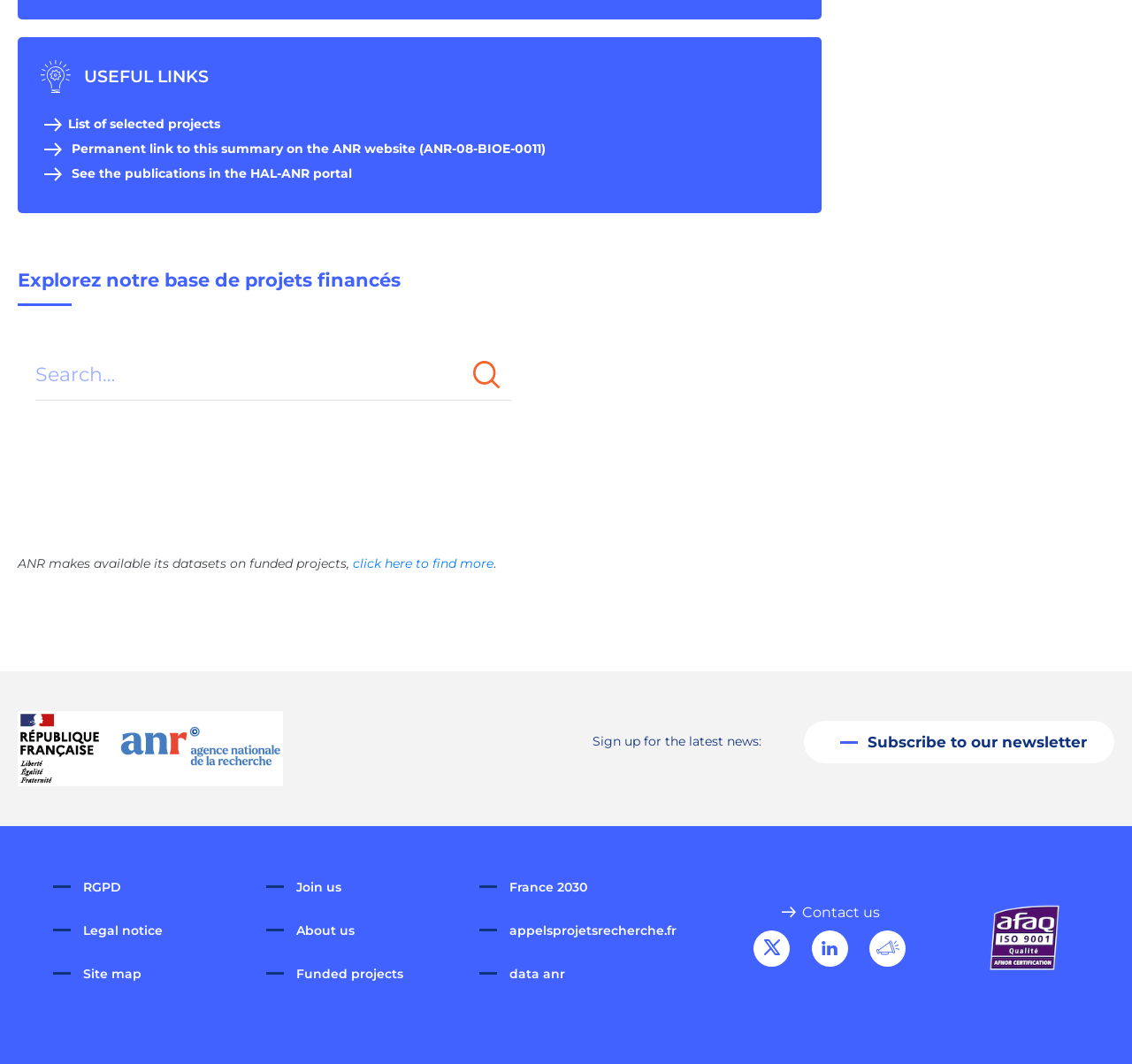Highlight the bounding box coordinates of the region I should click on to meet the following instruction: "Search for projects".

[0.031, 0.329, 0.452, 0.376]